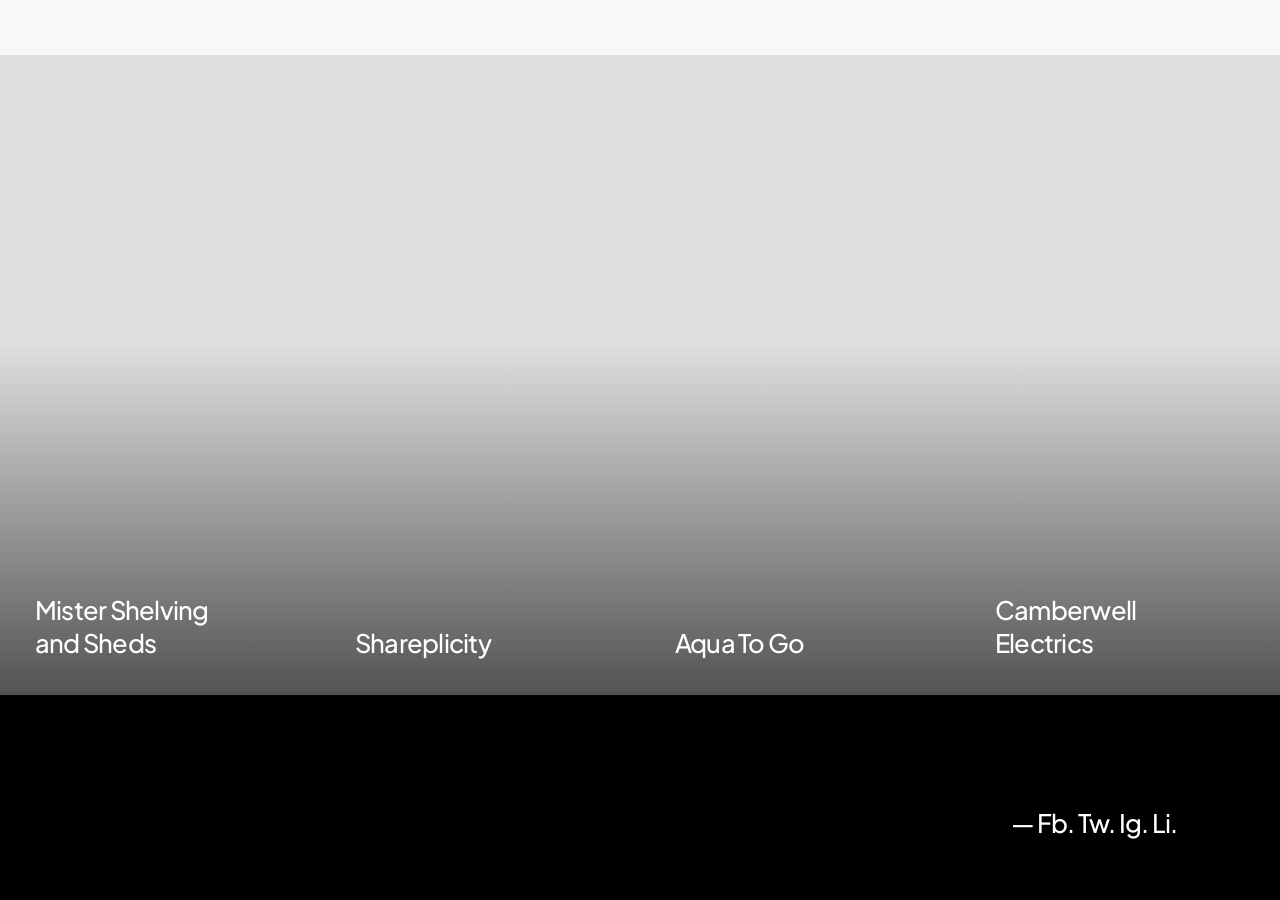Examine the image carefully and respond to the question with a detailed answer: 
How many social media links are provided?

I counted the number of link elements under the 'FOLLOW US' heading and found that there are two social media links, 'Fb' and 'Ig'.